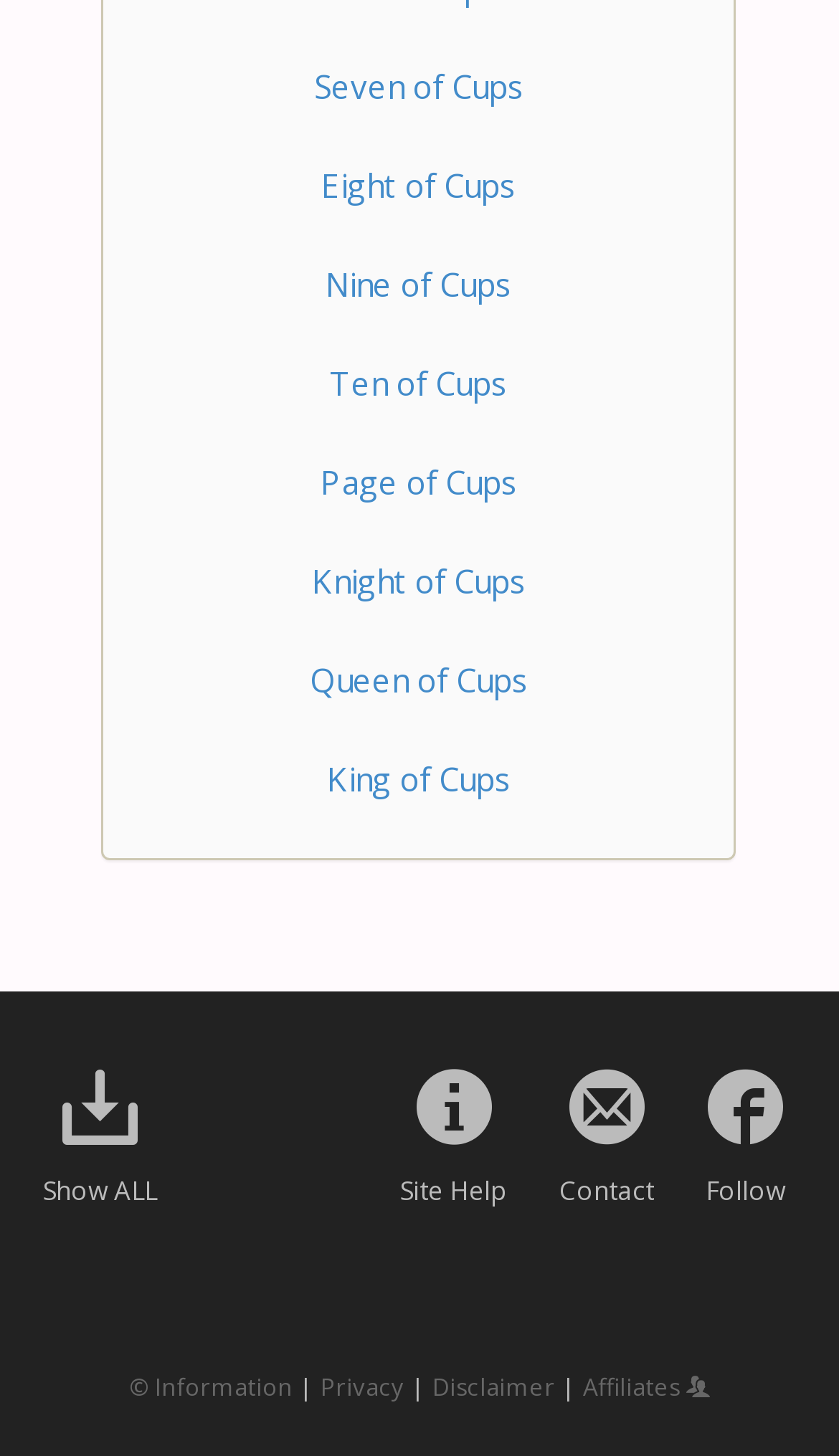Find the bounding box coordinates for the area you need to click to carry out the instruction: "Click on the Seven of Cups link". The coordinates should be four float numbers between 0 and 1, indicated as [left, top, right, bottom].

[0.163, 0.027, 0.837, 0.092]